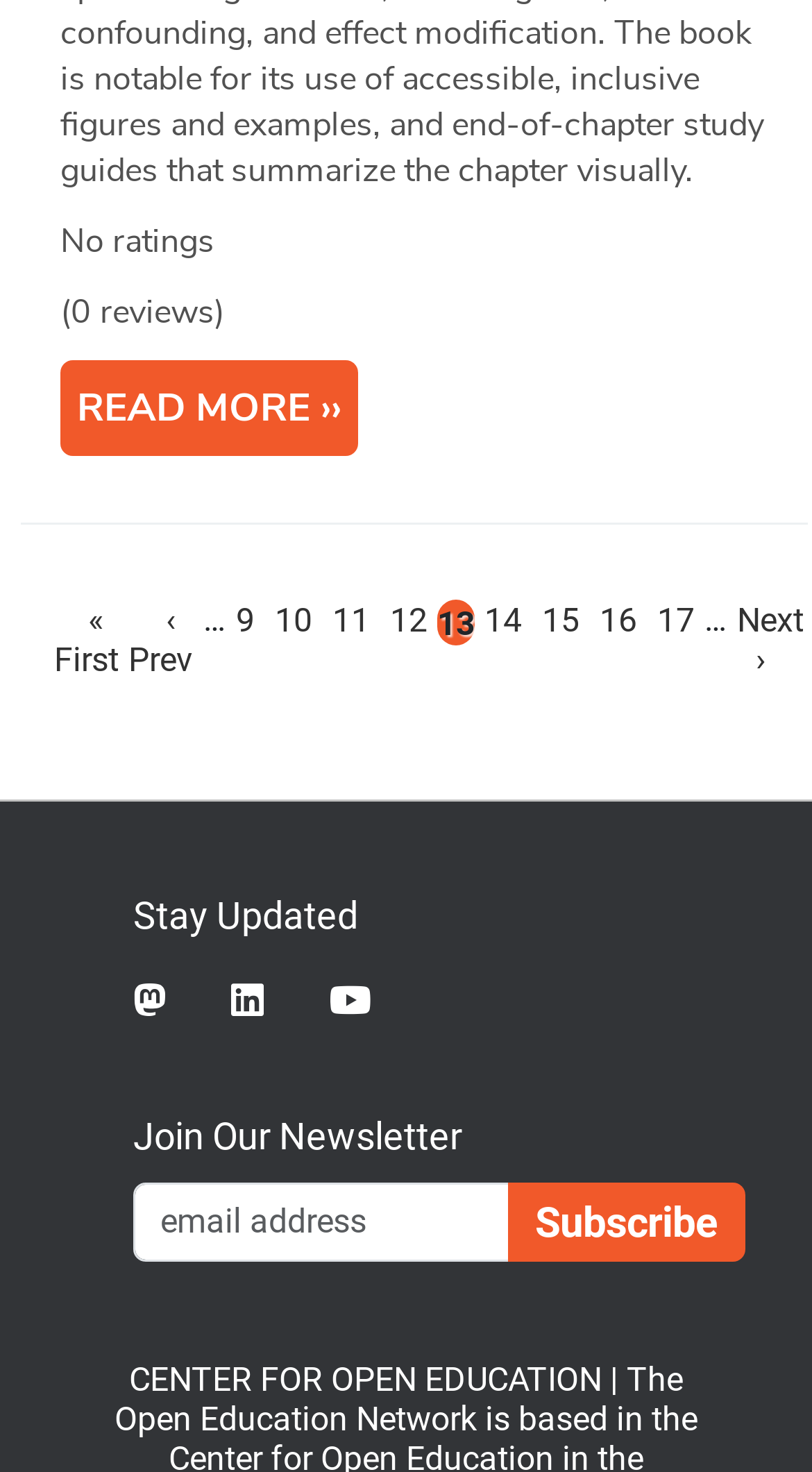Please identify the bounding box coordinates of the element I need to click to follow this instruction: "Go to Next page".

[0.896, 0.402, 0.99, 0.465]